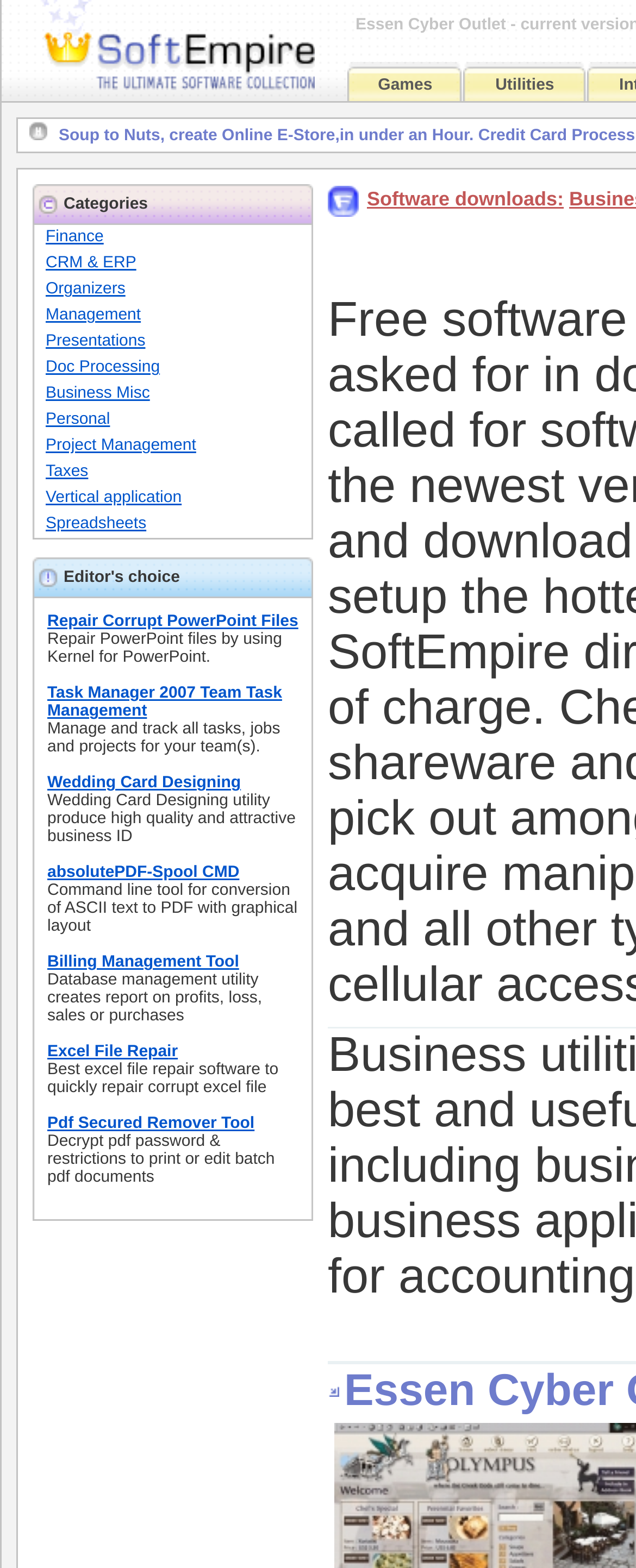How many rows are in the second table?
Provide an in-depth and detailed explanation in response to the question.

I counted the number of 'row' elements in the second table, which has a bounding box coordinate of [0.051, 0.356, 0.492, 0.779], and found 2 rows.